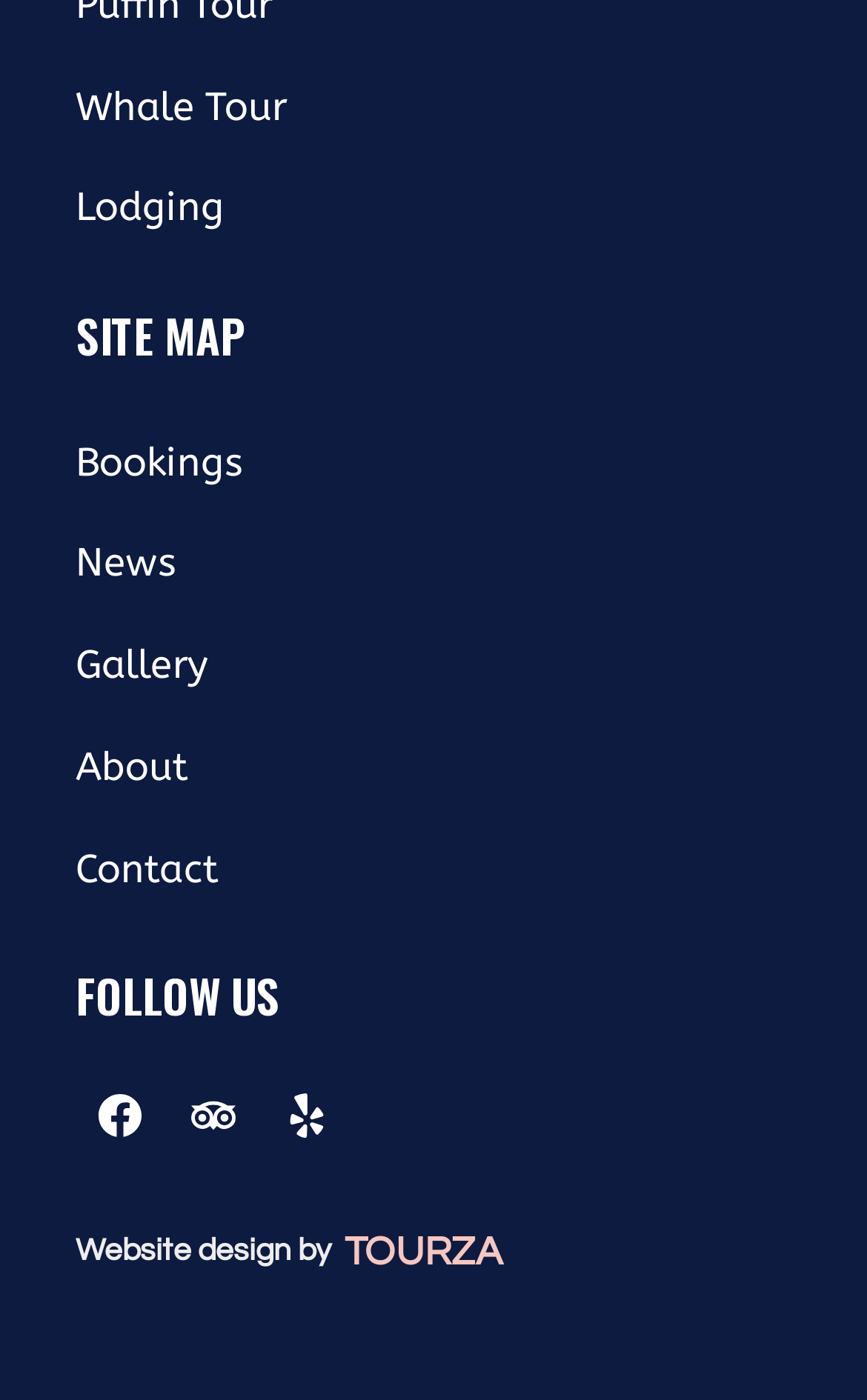Indicate the bounding box coordinates of the clickable region to achieve the following instruction: "Follow on Facebook."

[0.087, 0.765, 0.19, 0.828]